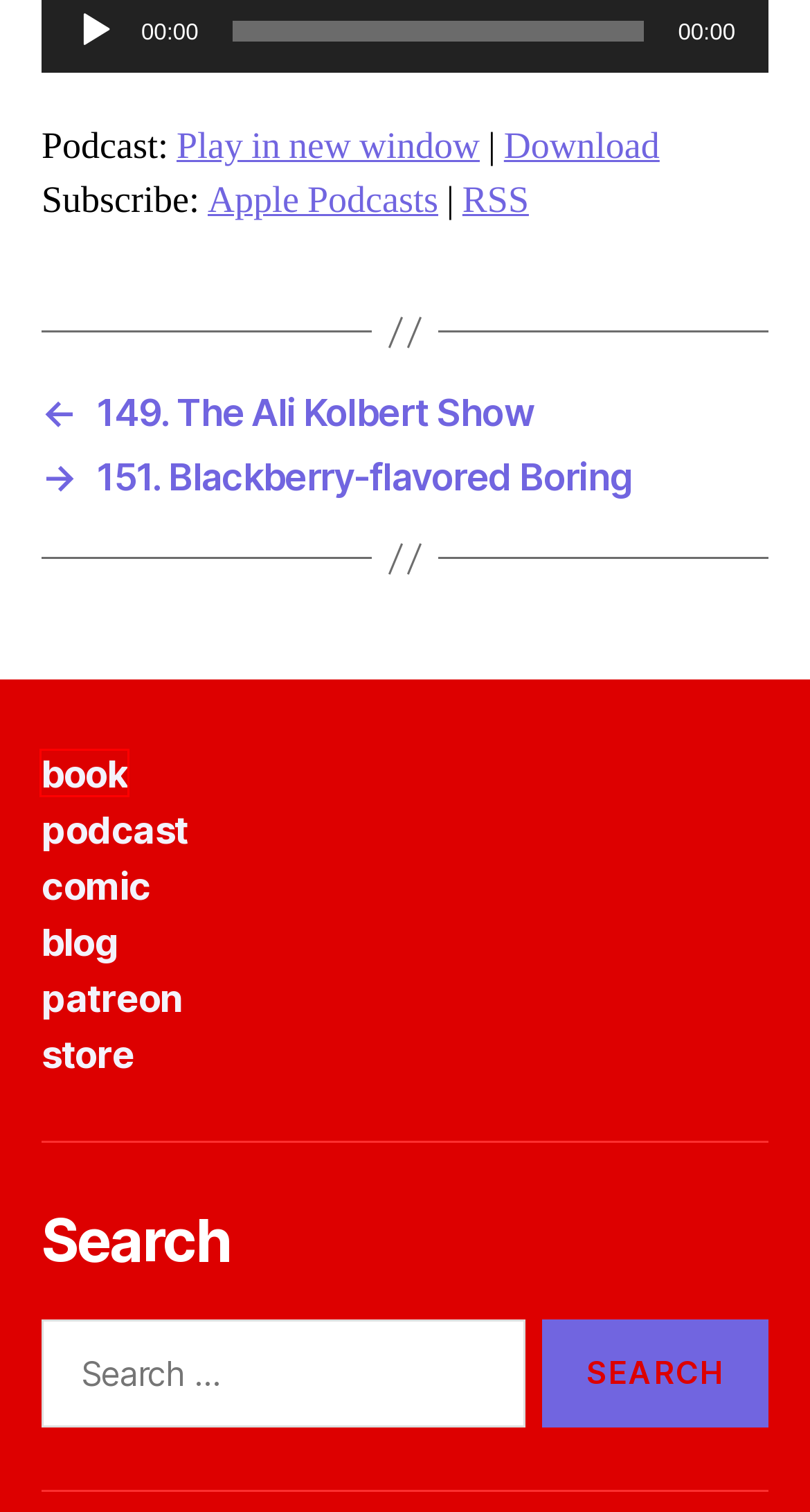Examine the screenshot of the webpage, which has a red bounding box around a UI element. Select the webpage description that best fits the new webpage after the element inside the red bounding box is clicked. Here are the choices:
A. Podcast – Pork BioChem Inc.
B. BLOG – Pork BioChem Inc.
C. second edition out now – Pork BioChem Inc.
D. 151. Blackberry-flavored Boring – Pork BioChem Inc.
E. 149. The Ali Kolbert Show – Pork BioChem Inc.
F. Uncategorized – Pork BioChem Inc.
G. Pork BioChem Inc.
H. This Week in Sparkling Water

C